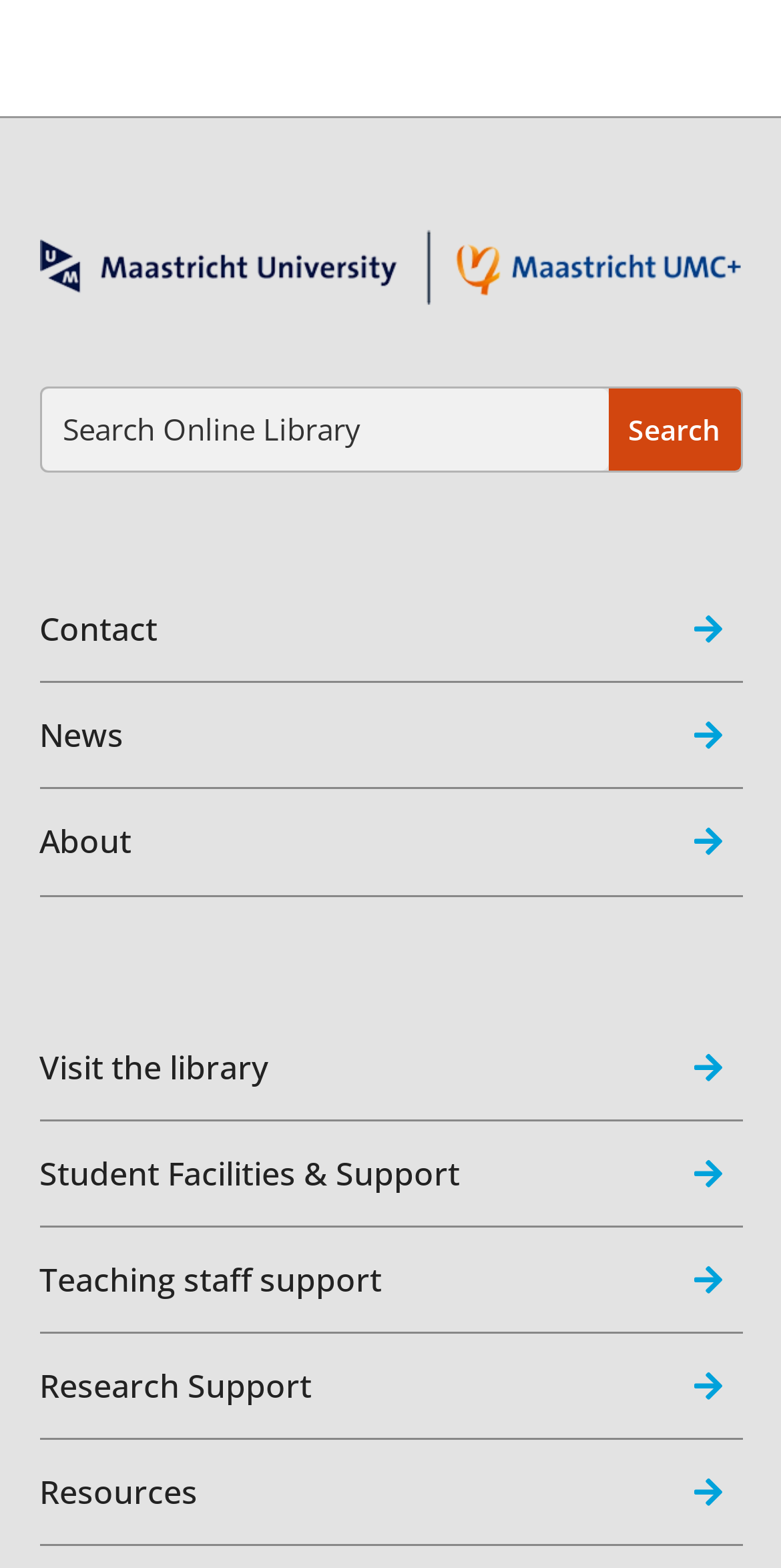Please specify the bounding box coordinates of the clickable region to carry out the following instruction: "Visit Contact page". The coordinates should be four float numbers between 0 and 1, in the format [left, top, right, bottom].

[0.05, 0.384, 0.95, 0.434]